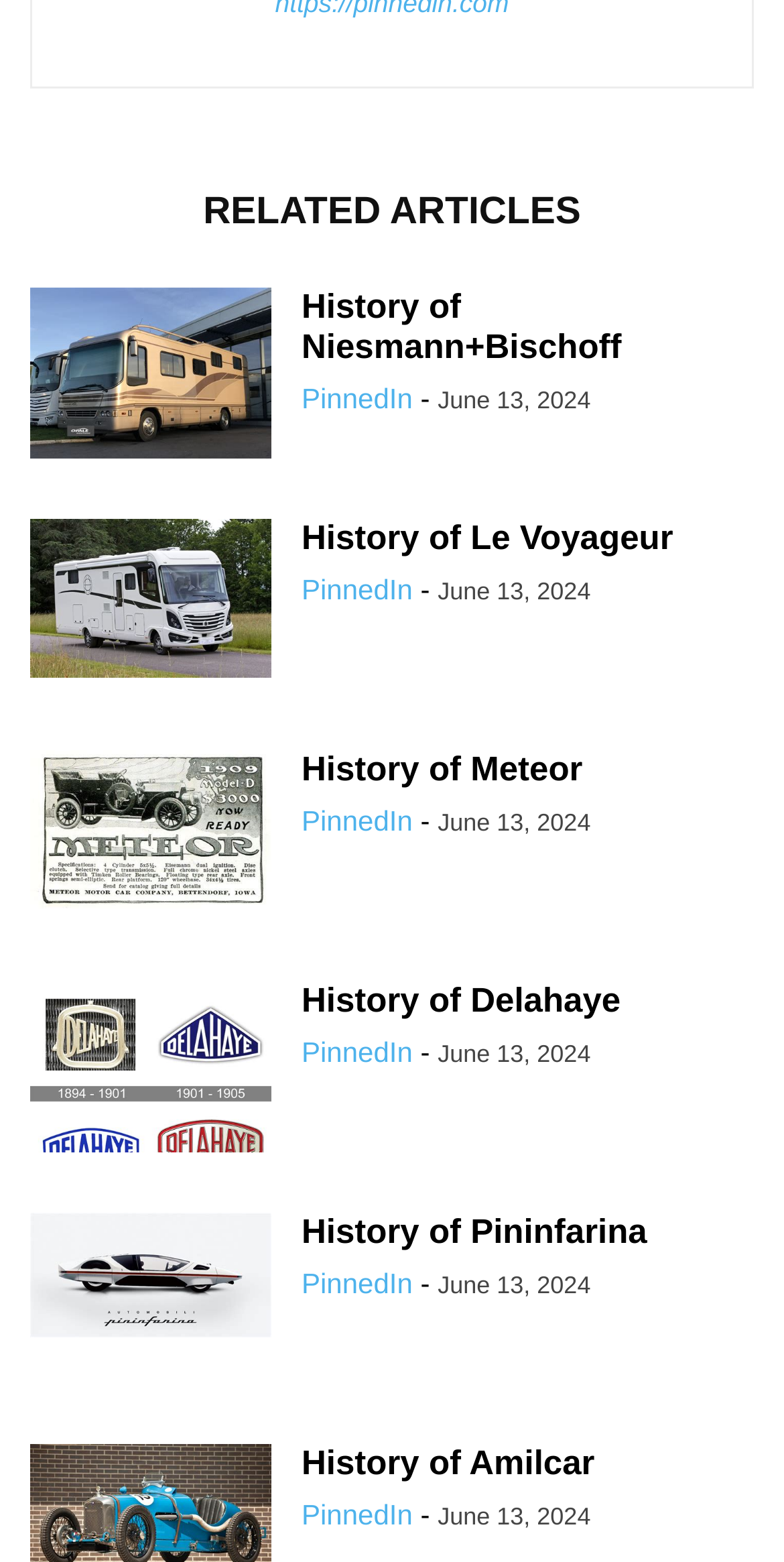How many links are pinned?
Examine the screenshot and reply with a single word or phrase.

6